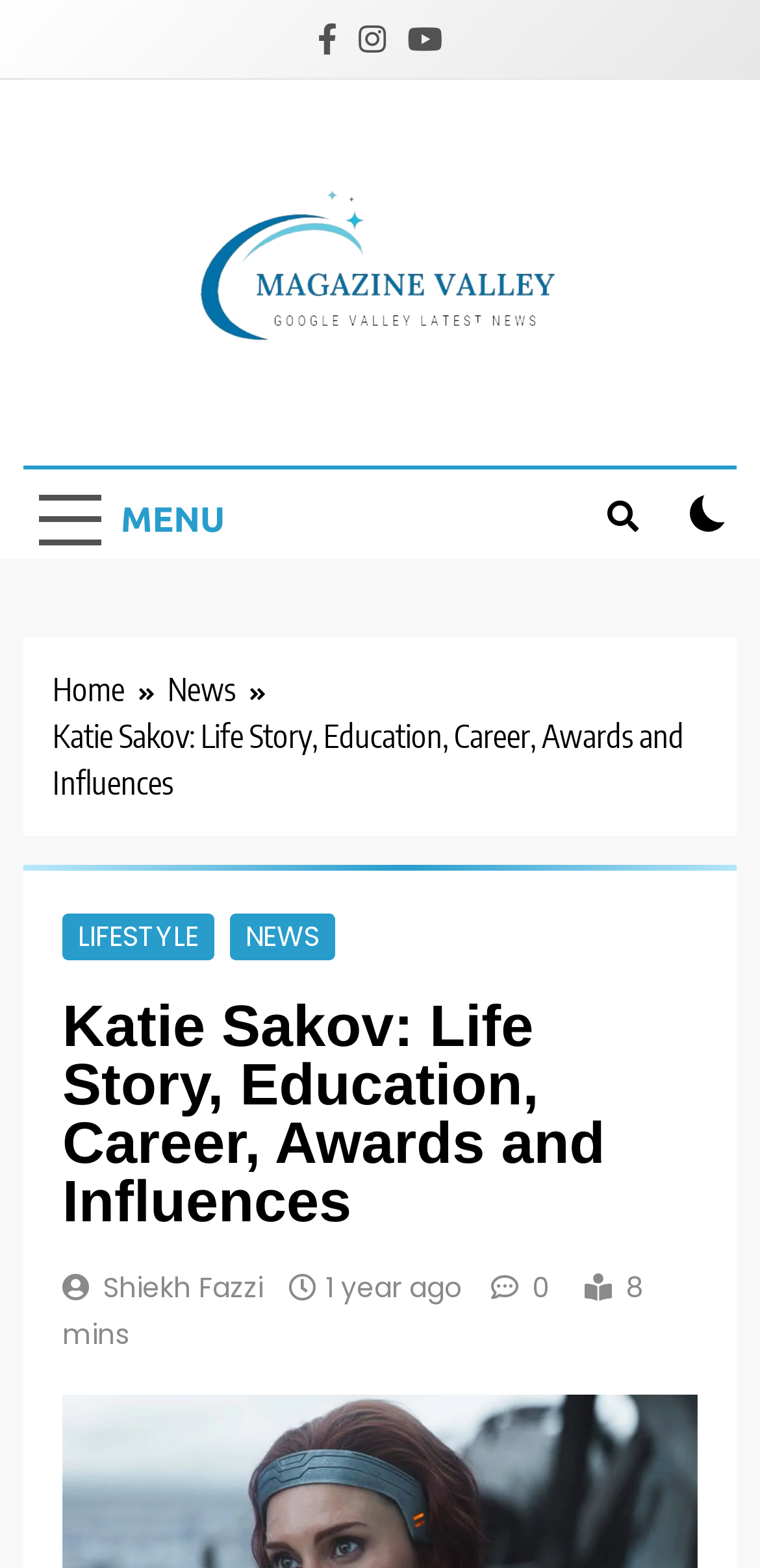Bounding box coordinates should be in the format (top-left x, top-left y, bottom-right x, bottom-right y) and all values should be floating point numbers between 0 and 1. Determine the bounding box coordinate for the UI element described as: News

[0.221, 0.425, 0.367, 0.455]